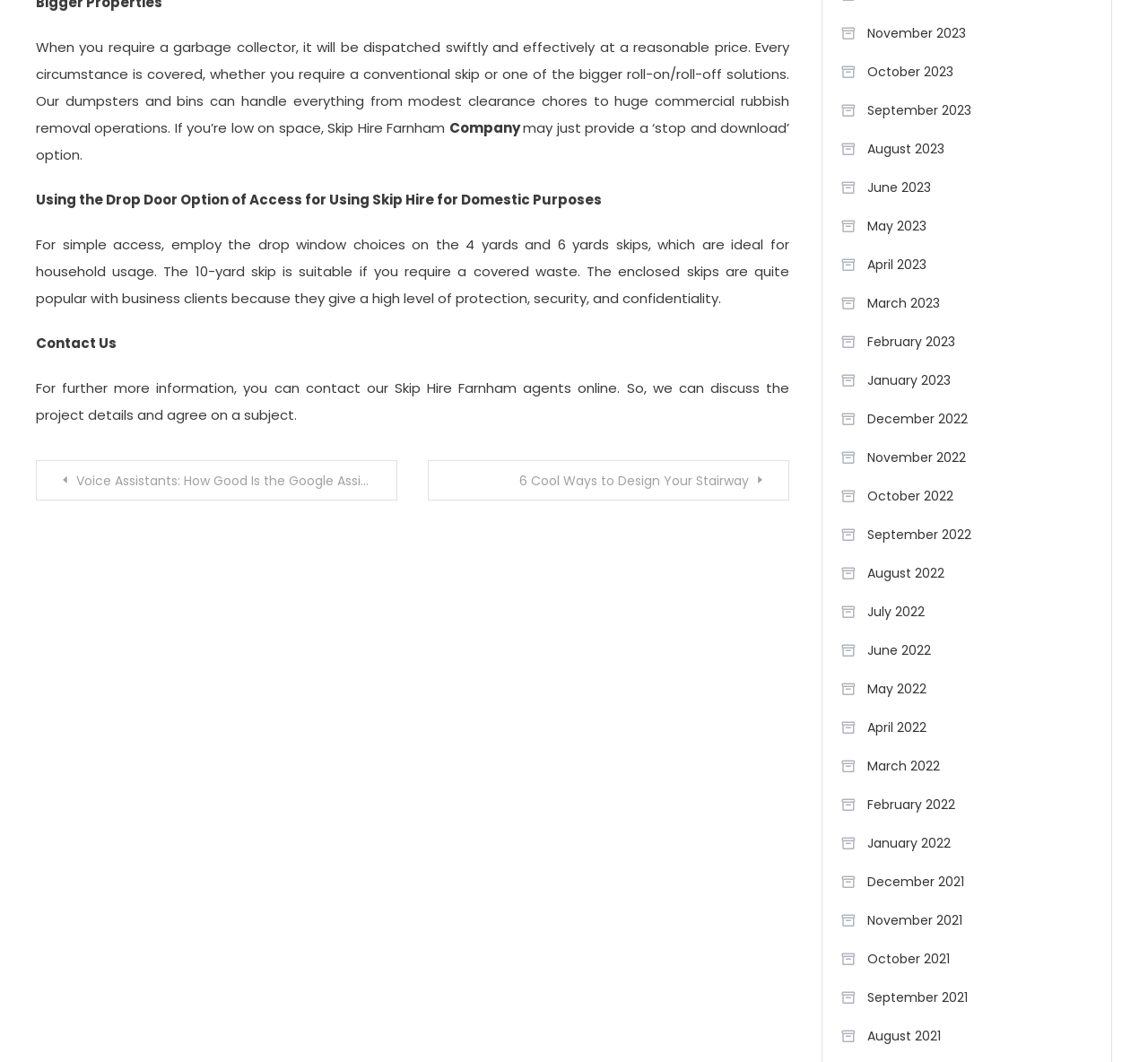What is the purpose of the drop door option?
From the screenshot, supply a one-word or short-phrase answer.

Simple access